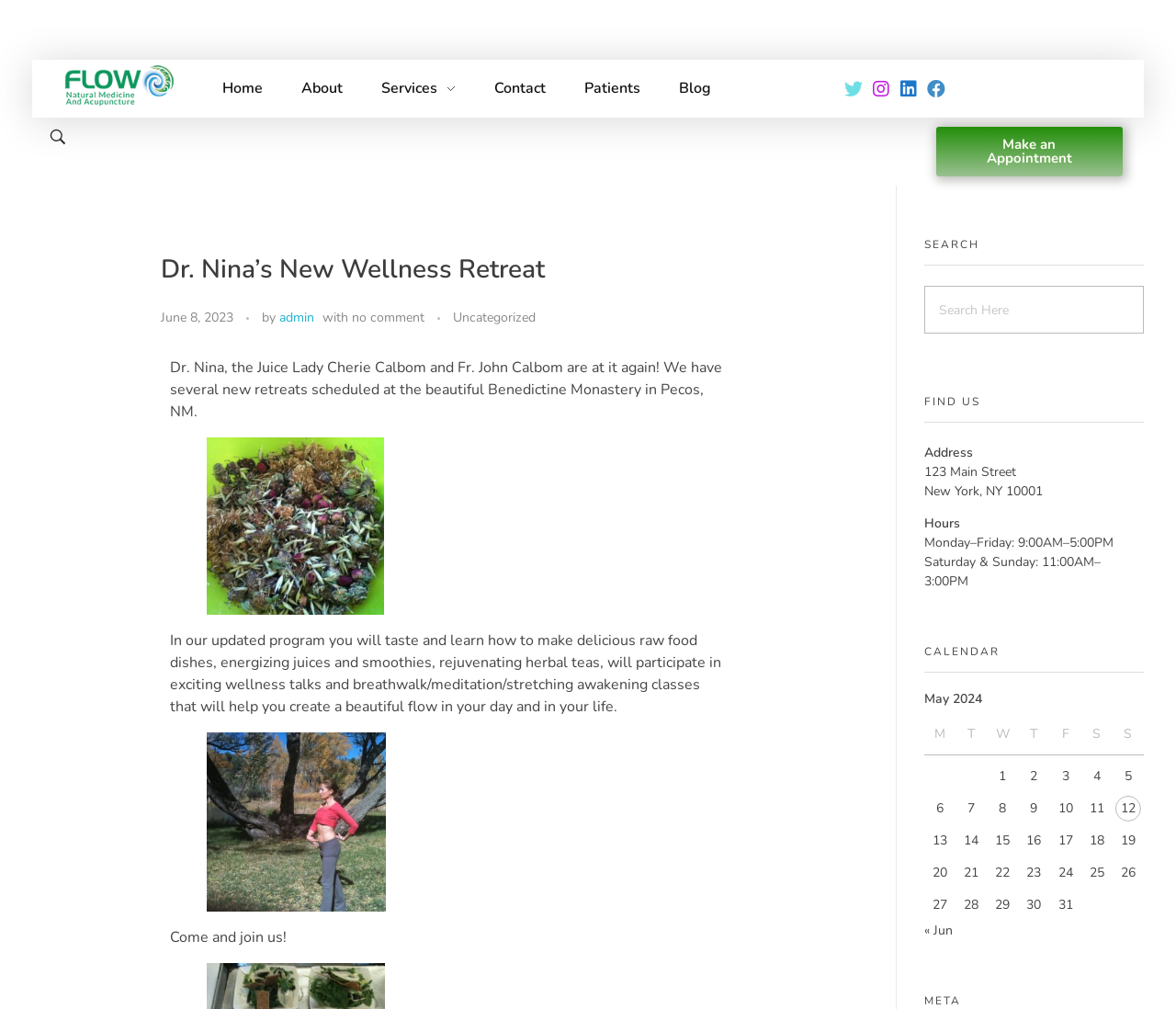Analyze the image and provide a detailed answer to the question: Where are the new retreats scheduled?

I found the answer by reading the text 'We have several new retreats scheduled at the beautiful Benedictine Monastery in Pecos, NM.' which is located in the main content area of the webpage.